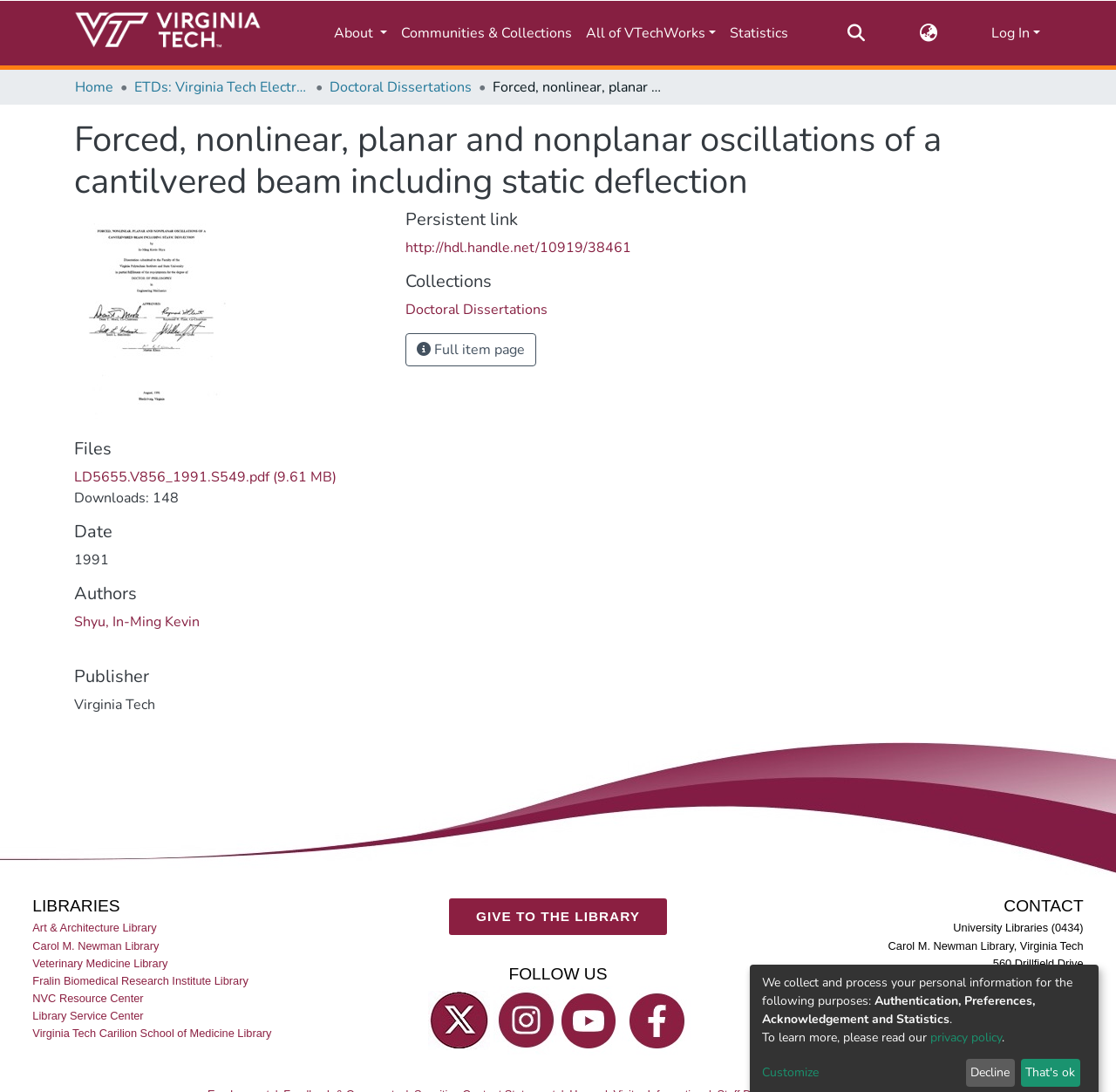Specify the bounding box coordinates for the region that must be clicked to perform the given instruction: "Switch language".

[0.822, 0.021, 0.842, 0.04]